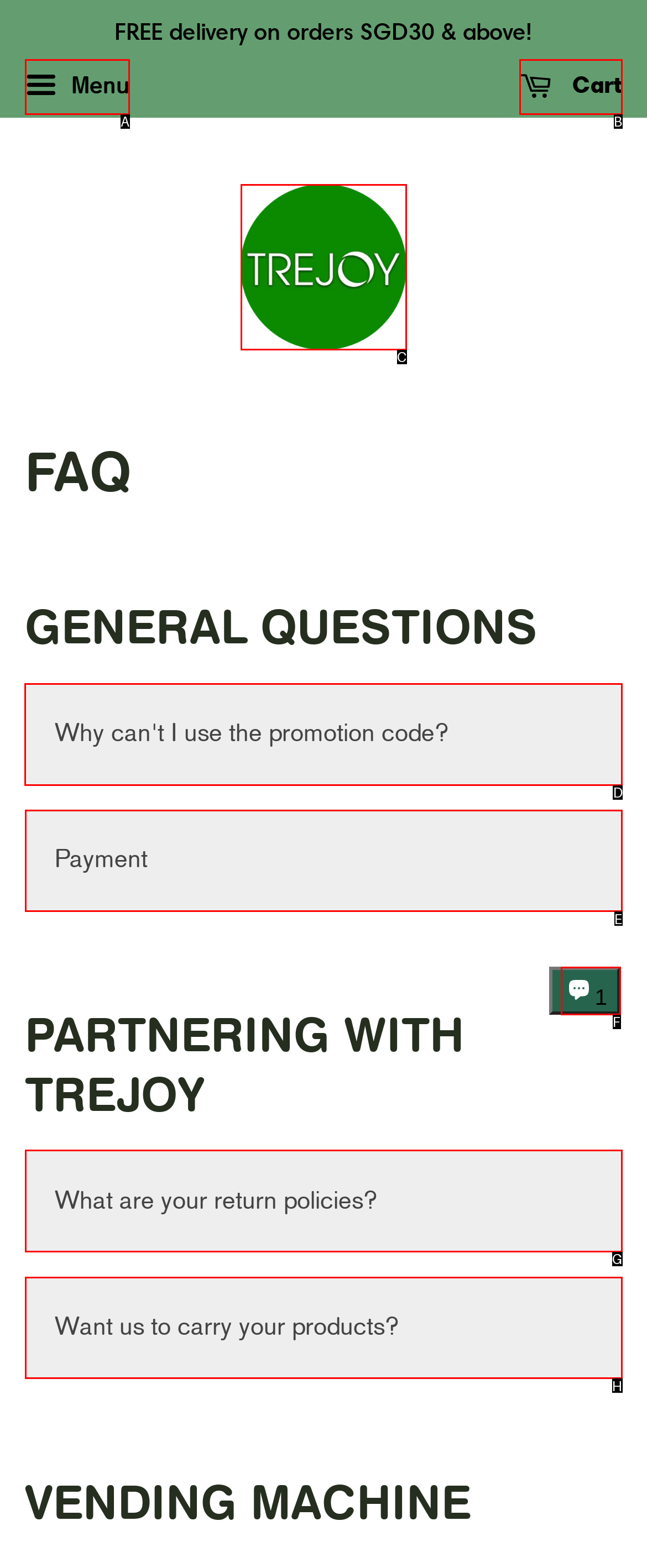Identify the correct UI element to click for this instruction: Click the 'Why can't I use the promotion code?' button
Respond with the appropriate option's letter from the provided choices directly.

D